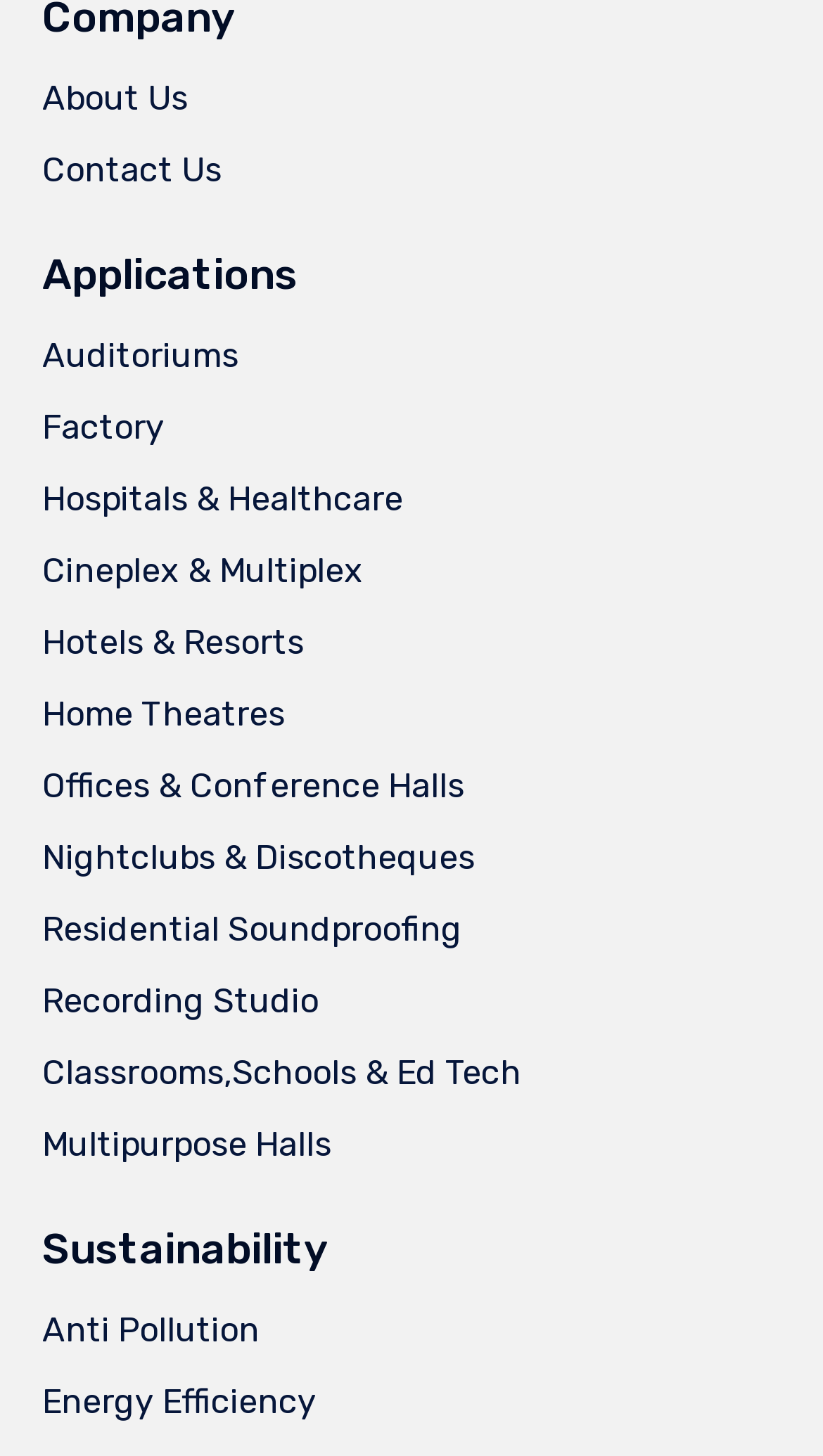Provide a one-word or short-phrase answer to the question:
What is the last link under the 'Sustainability' category?

Energy Efficiency